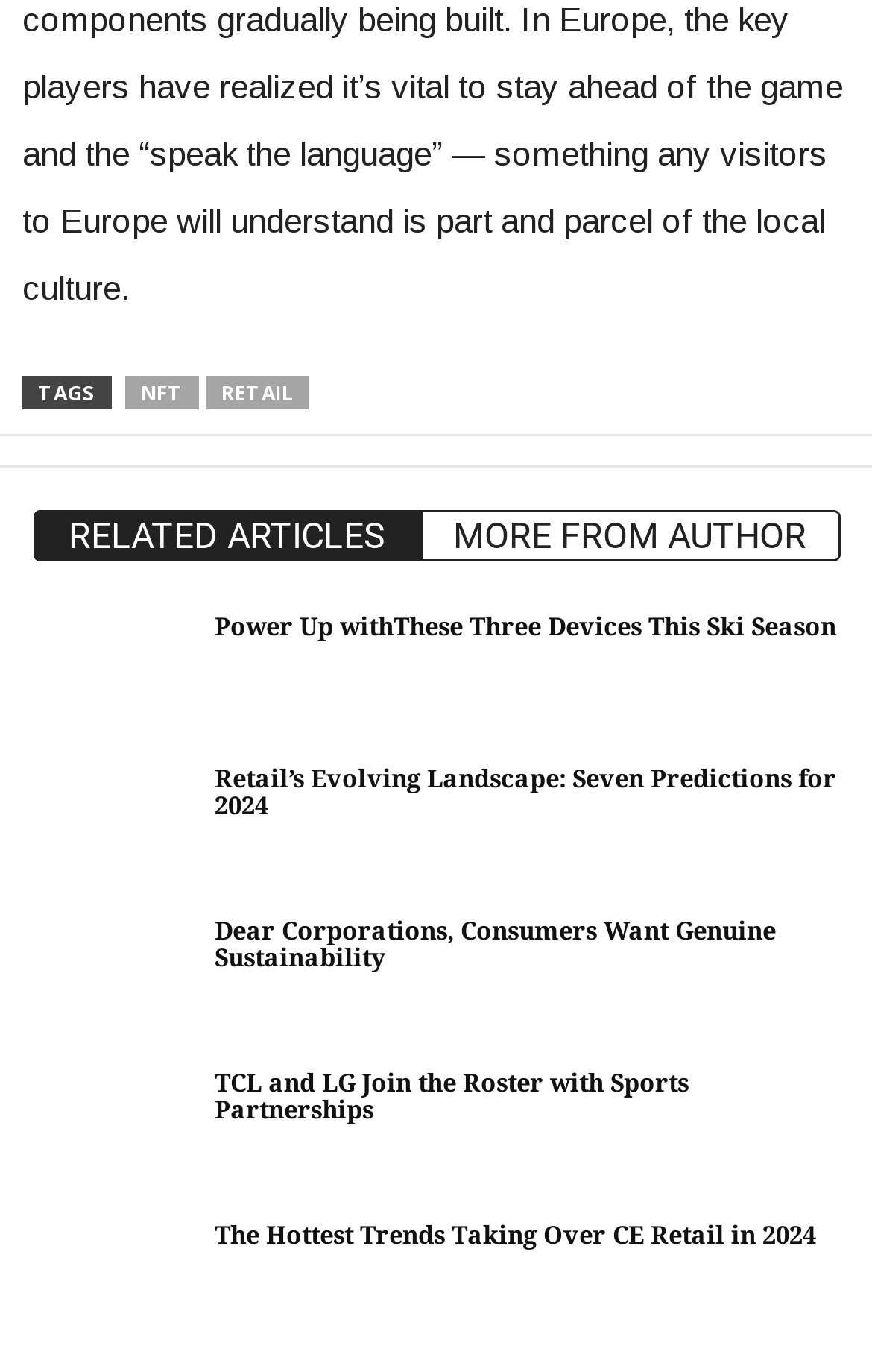What is the title of the second article?
Answer the question with a single word or phrase, referring to the image.

Retail’s Evolving Landscape